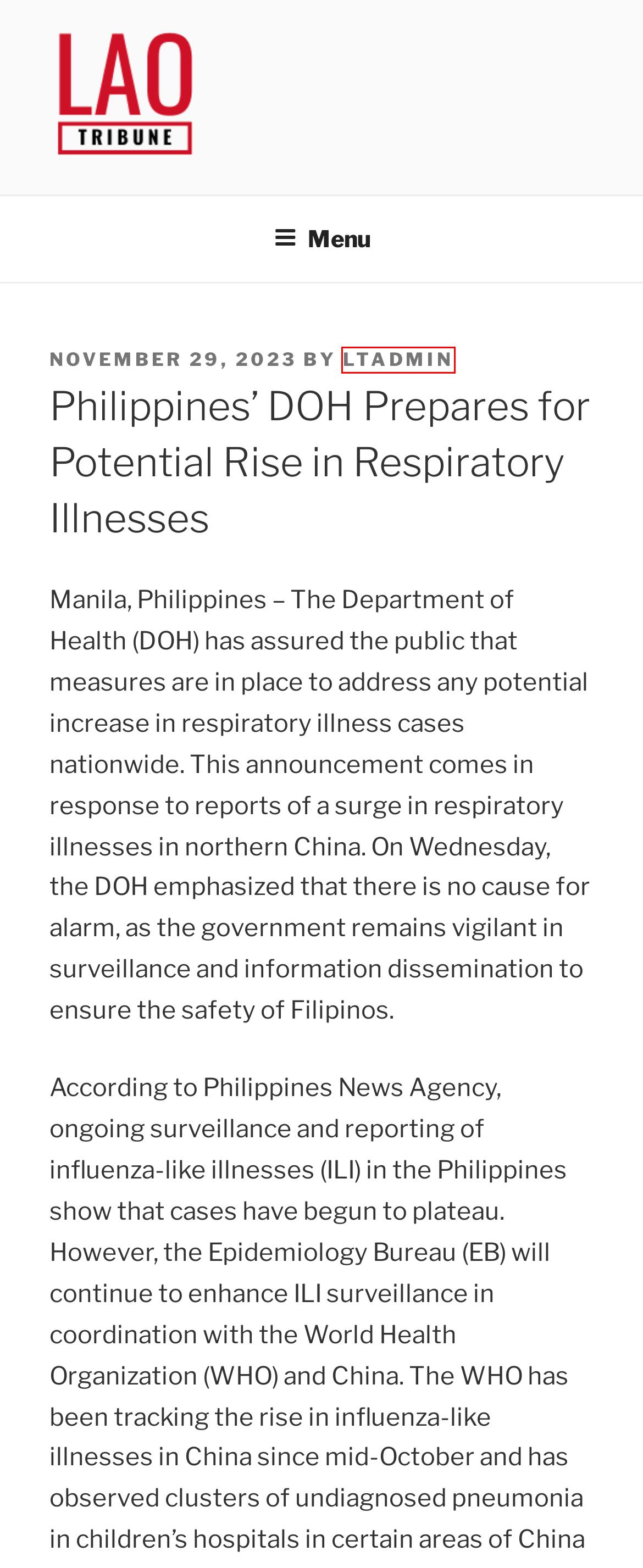A screenshot of a webpage is provided, featuring a red bounding box around a specific UI element. Identify the webpage description that most accurately reflects the new webpage after interacting with the selected element. Here are the candidates:
A. Hanoi works to bring craft products to the world
B. May 6, 2024
C. Vietnam’s National Report under UNHRC’s fourth cycle adopted by UPR working group
D. Technology
E. May 1, 2024
F. April 2024
G. ltadmin
H. National rowing and canoeing championships open in Da Nang

G